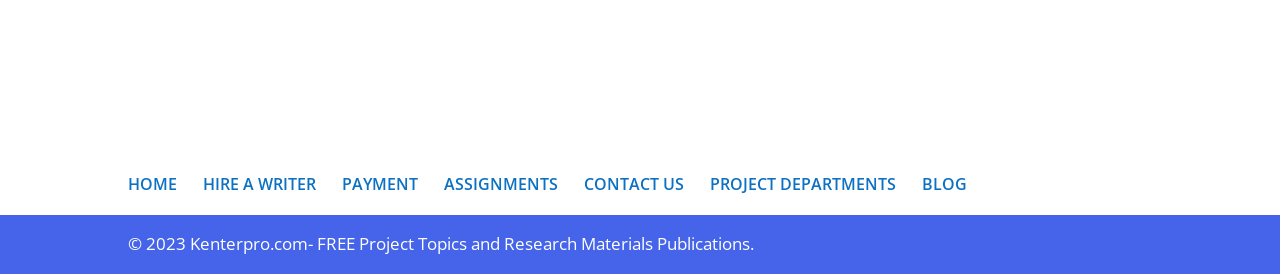Please determine the bounding box coordinates of the element to click on in order to accomplish the following task: "go to home page". Ensure the coordinates are four float numbers ranging from 0 to 1, i.e., [left, top, right, bottom].

[0.1, 0.632, 0.138, 0.713]